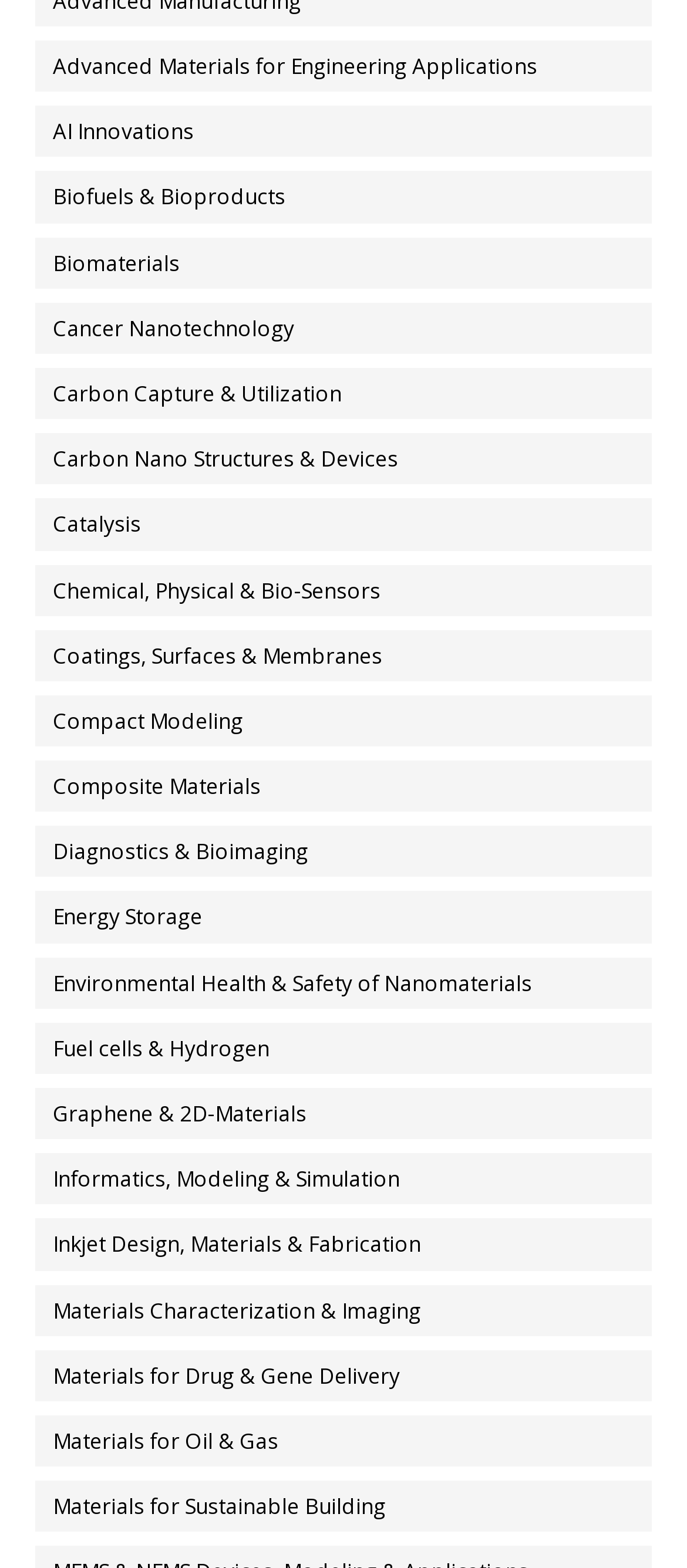How many research areas are listed on this webpage?
Using the picture, provide a one-word or short phrase answer.

28